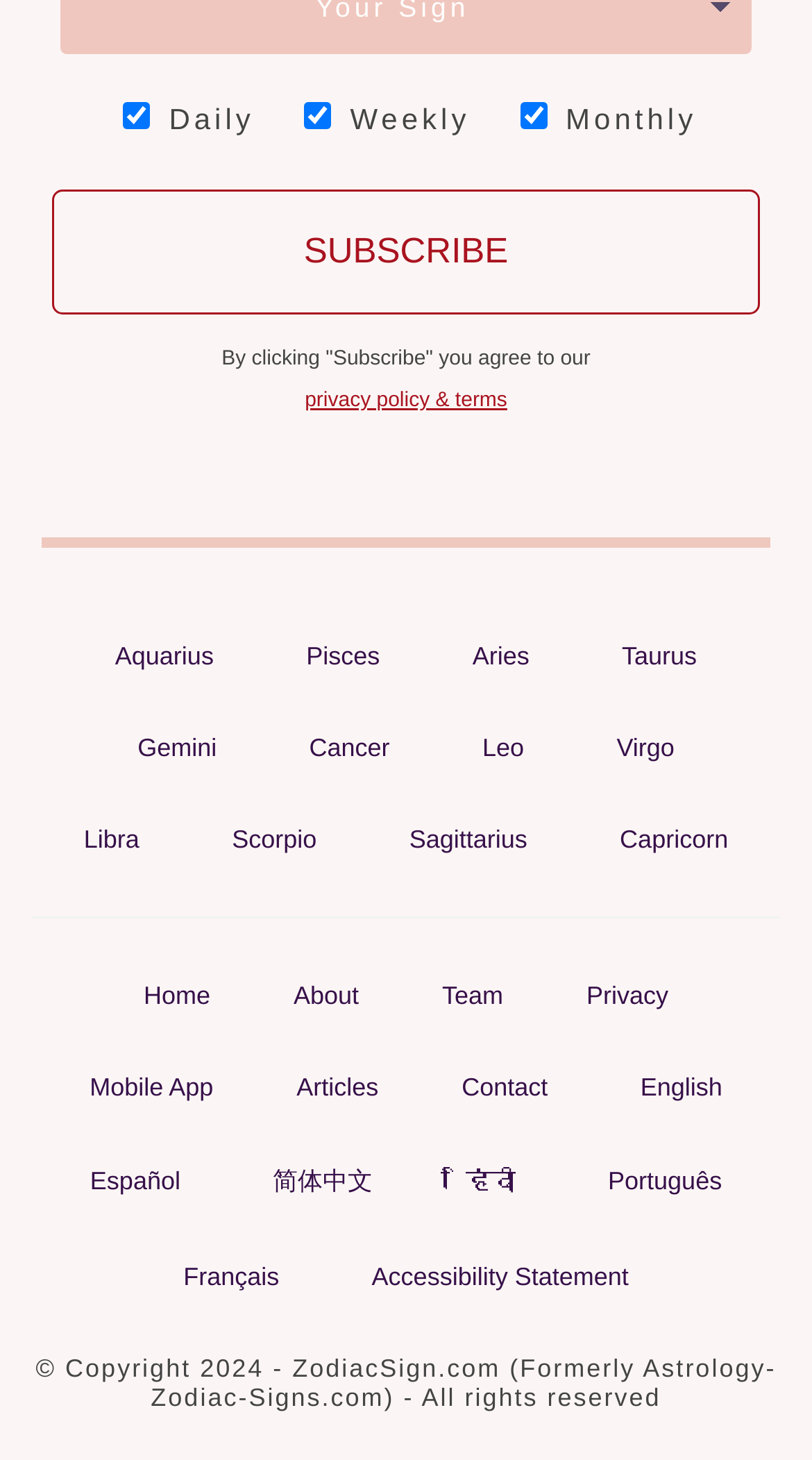Locate the bounding box coordinates of the element that should be clicked to fulfill the instruction: "Go to the Home page".

[0.151, 0.665, 0.285, 0.699]